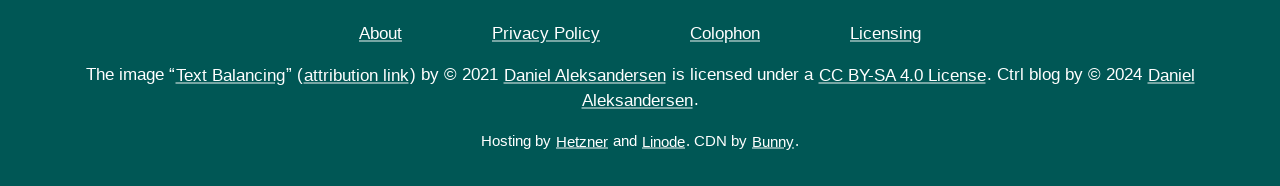Respond concisely with one word or phrase to the following query:
Who is the author of the Ctrl blog?

Daniel Aleksandersen